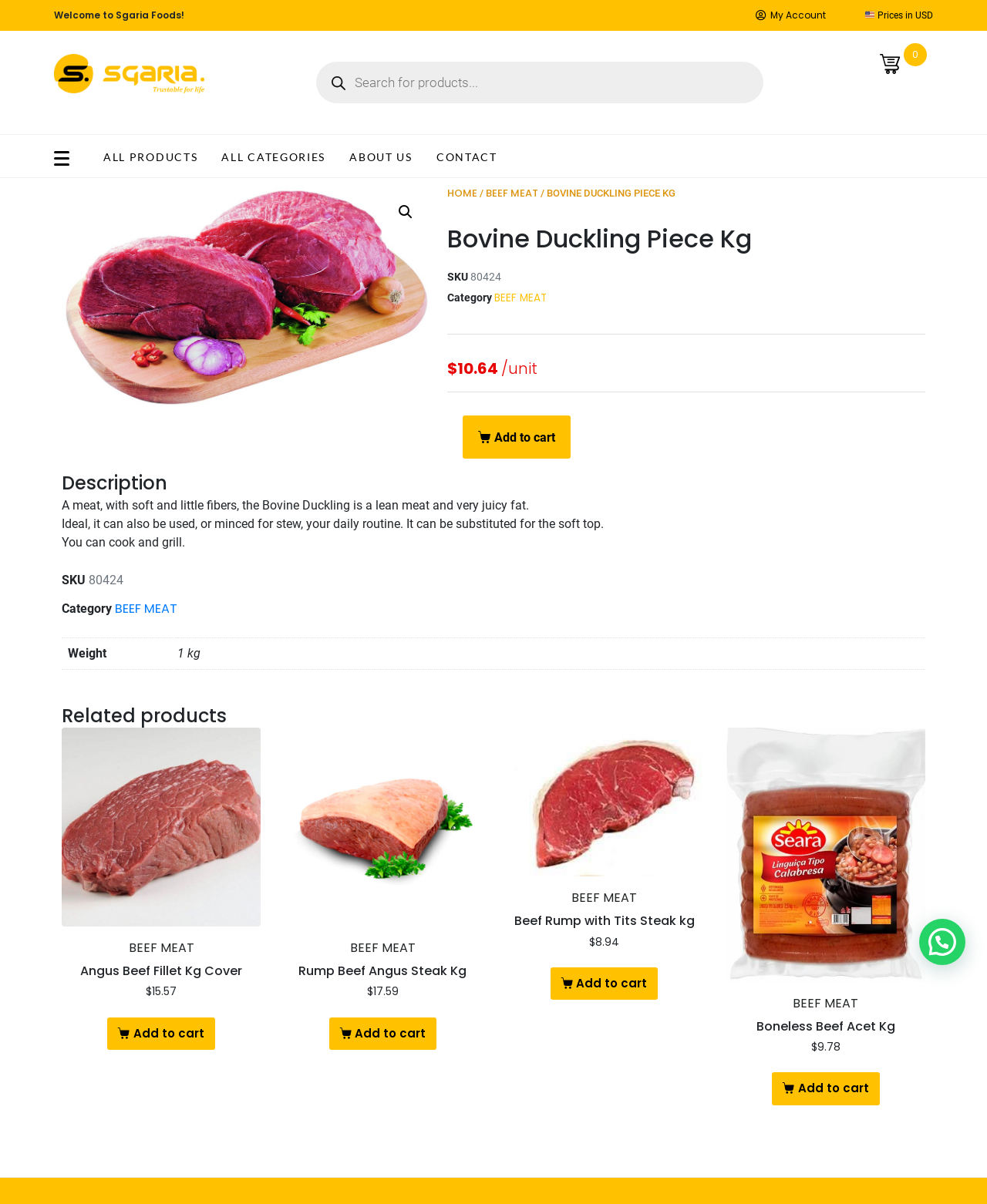Provide a brief response to the question below using one word or phrase:
What category does Bovine Duckling Piece Kg belong to?

BEEF MEAT